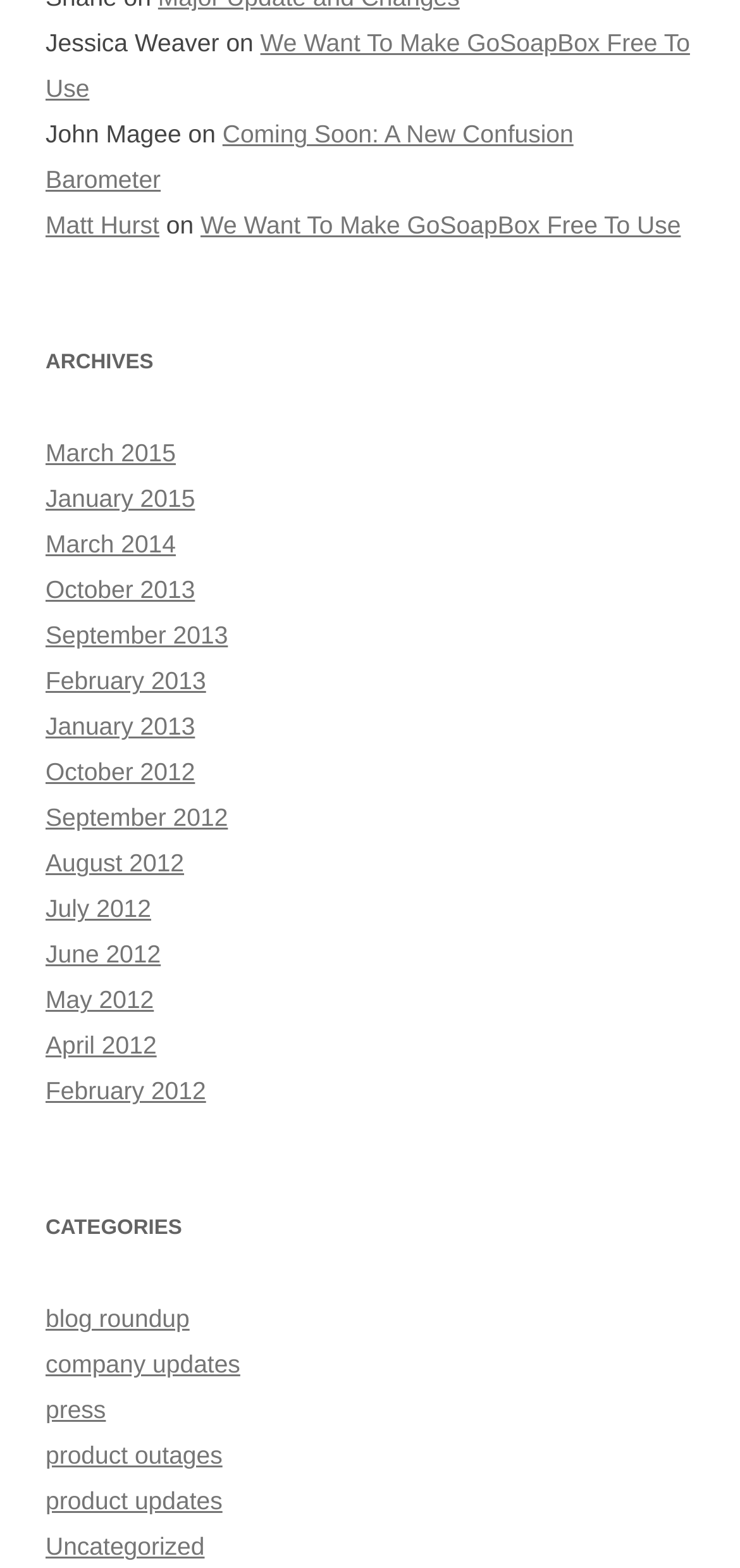Give a one-word or short phrase answer to this question: 
How many authors are mentioned on the webpage?

3